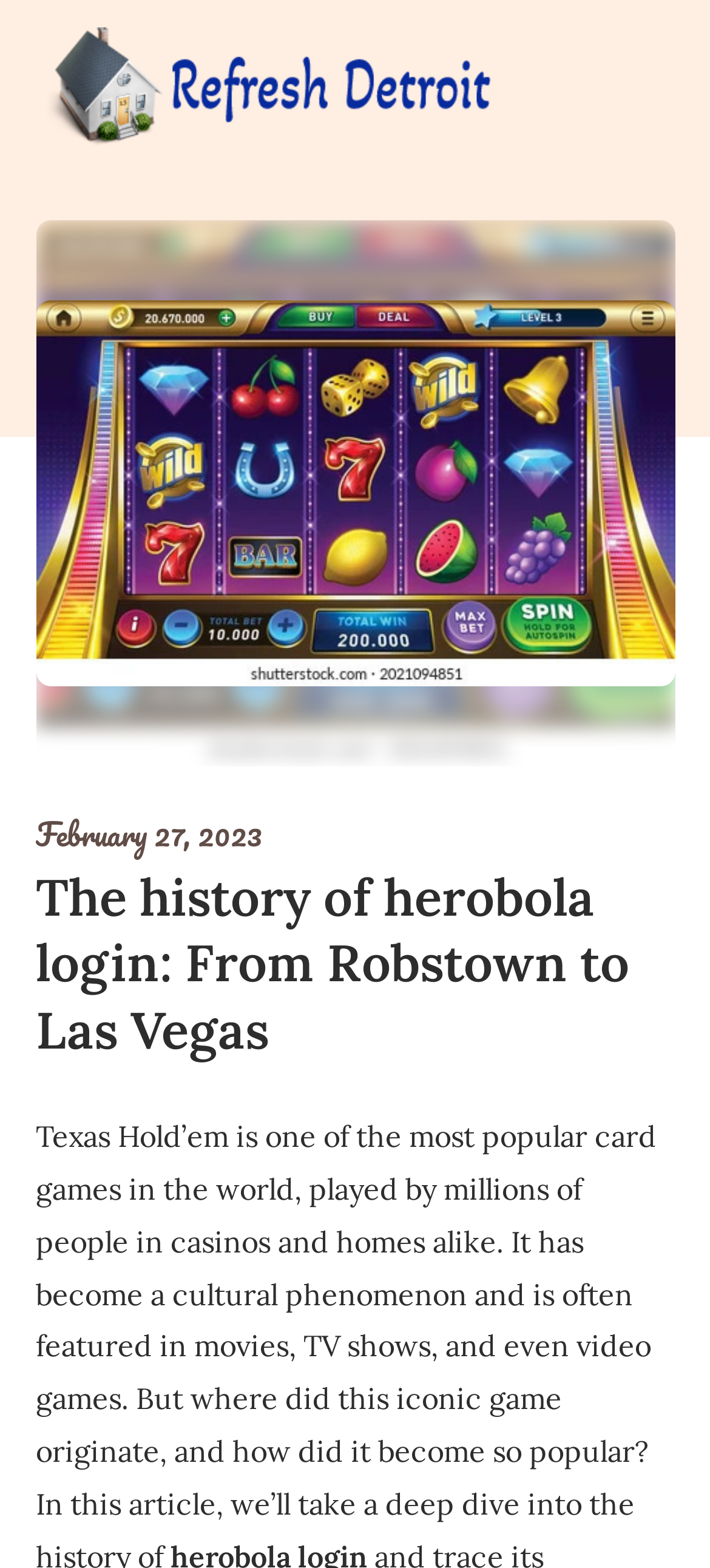What is the topic of the article?
From the screenshot, provide a brief answer in one word or phrase.

Herobola login